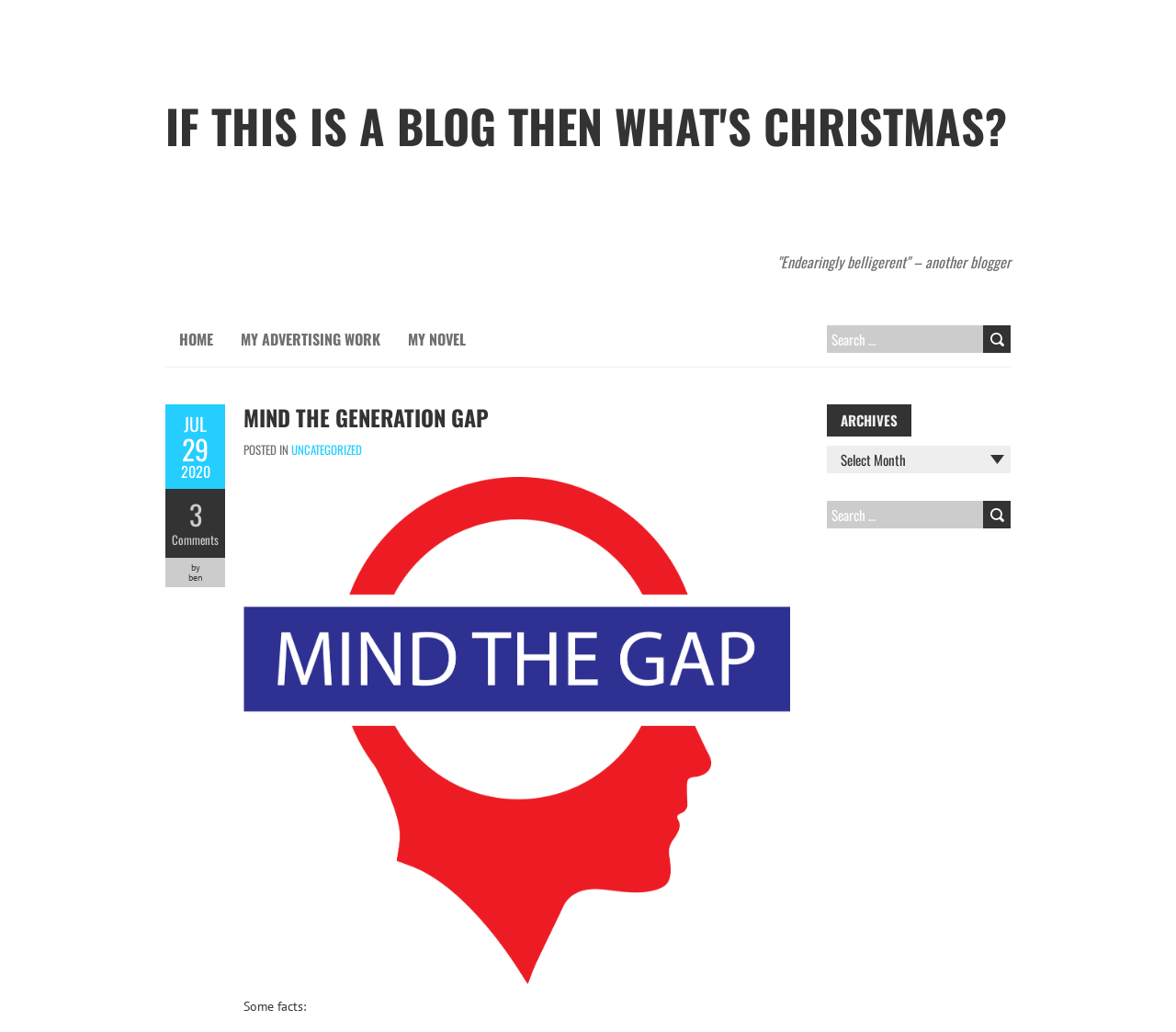Answer this question using a single word or a brief phrase:
What is the title of the blog post?

MIND THE GENERATION GAP